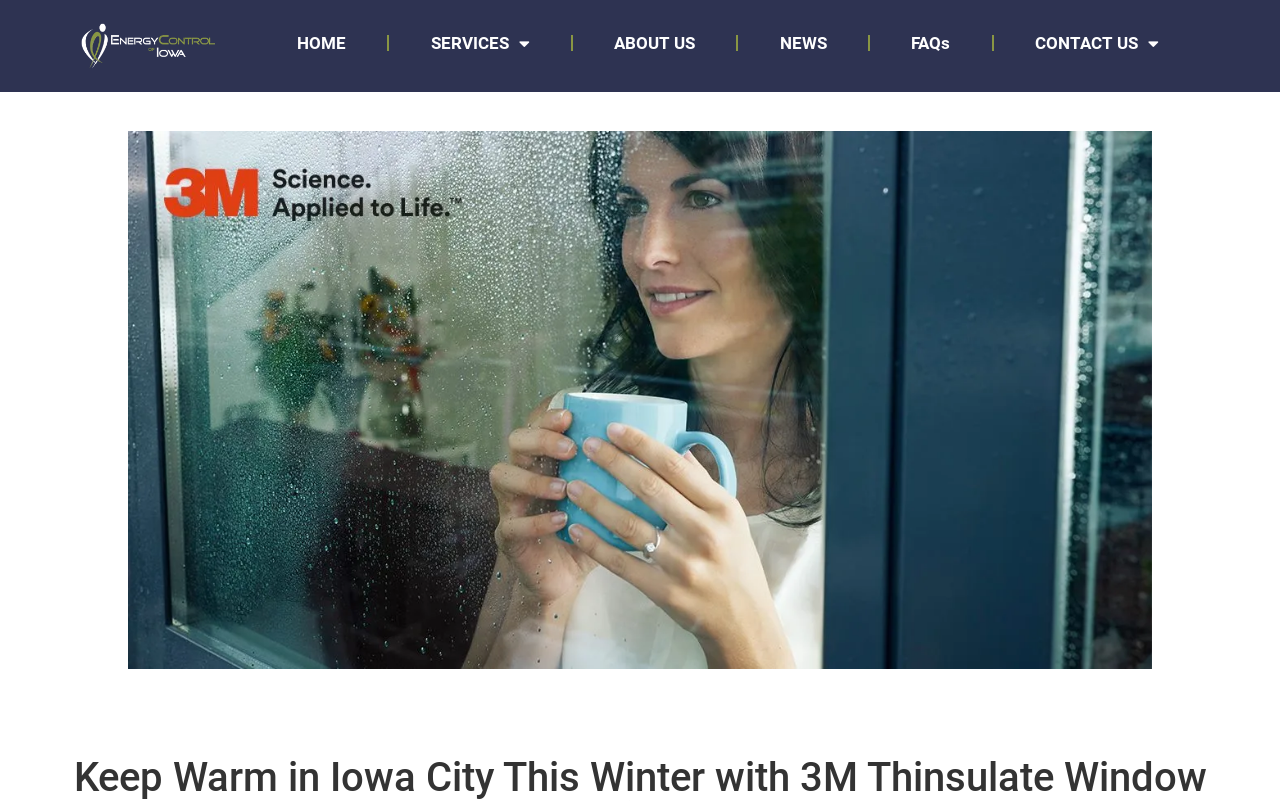Respond to the question below with a concise word or phrase:
What is the theme of the webpage?

Winter and window film